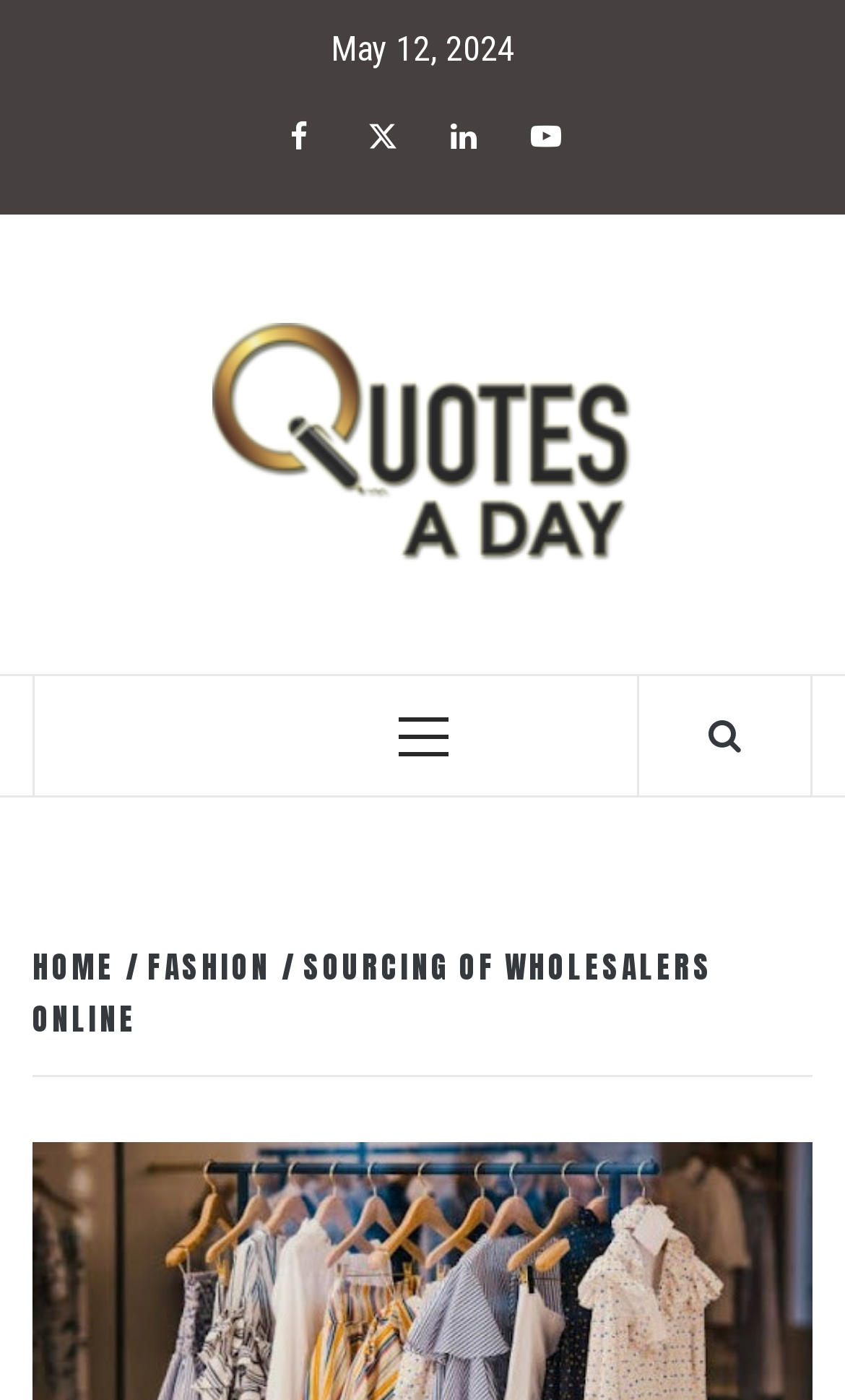Determine the main headline of the webpage and provide its text.

SOURCING OF WHOLESALERS ONLINE